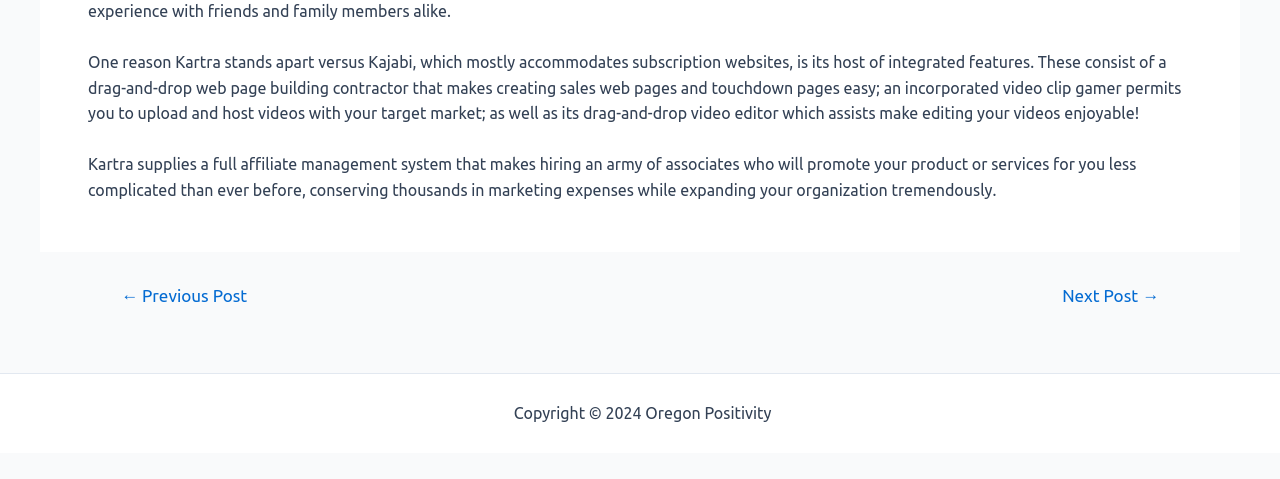Using the provided description: "Next Post →", find the bounding box coordinates of the corresponding UI element. The output should be four float numbers between 0 and 1, in the format [left, top, right, bottom].

[0.81, 0.598, 0.926, 0.634]